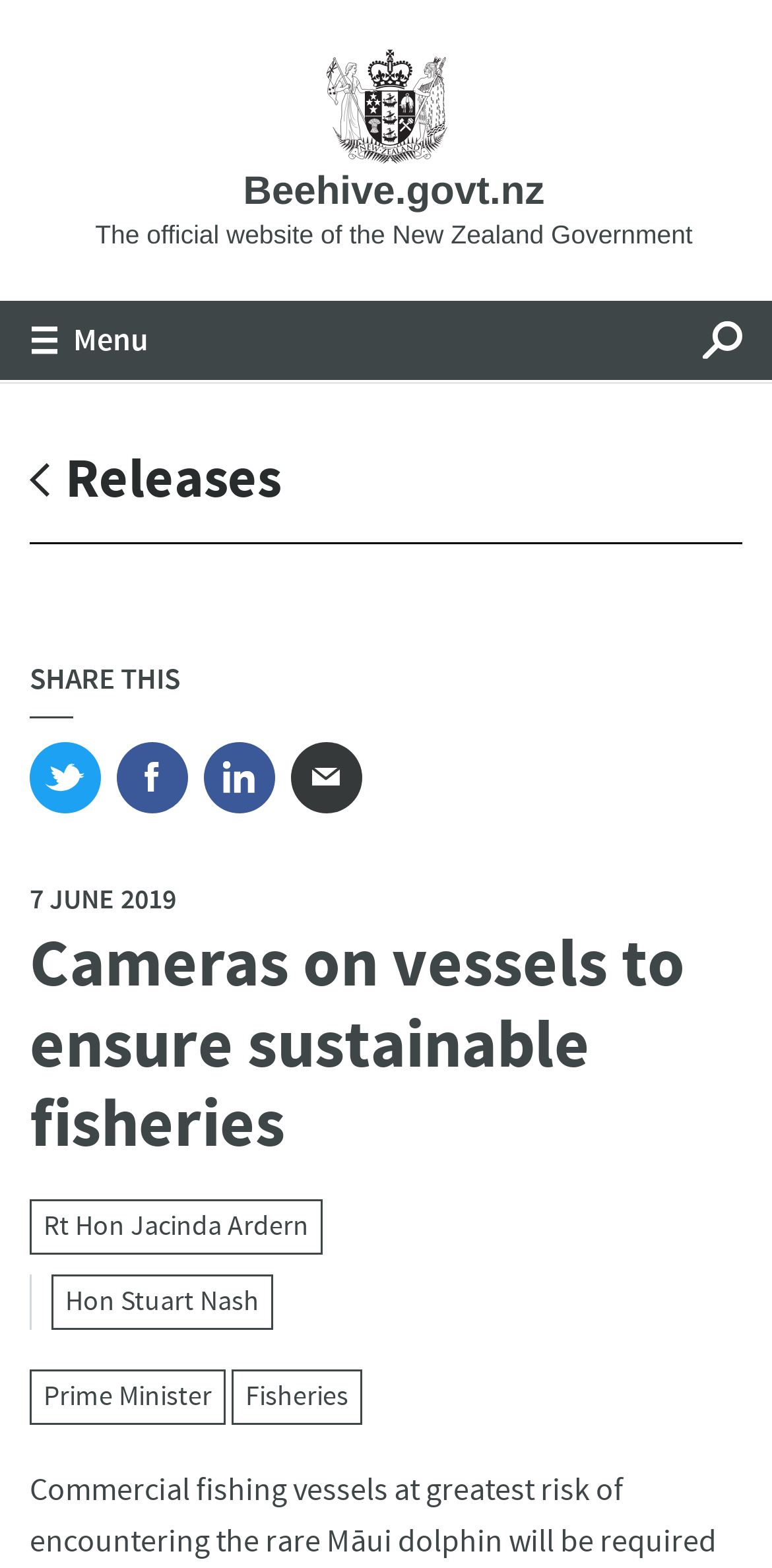Please determine the bounding box coordinates of the element's region to click in order to carry out the following instruction: "Share on Twitter". The coordinates should be four float numbers between 0 and 1, i.e., [left, top, right, bottom].

[0.038, 0.473, 0.131, 0.519]